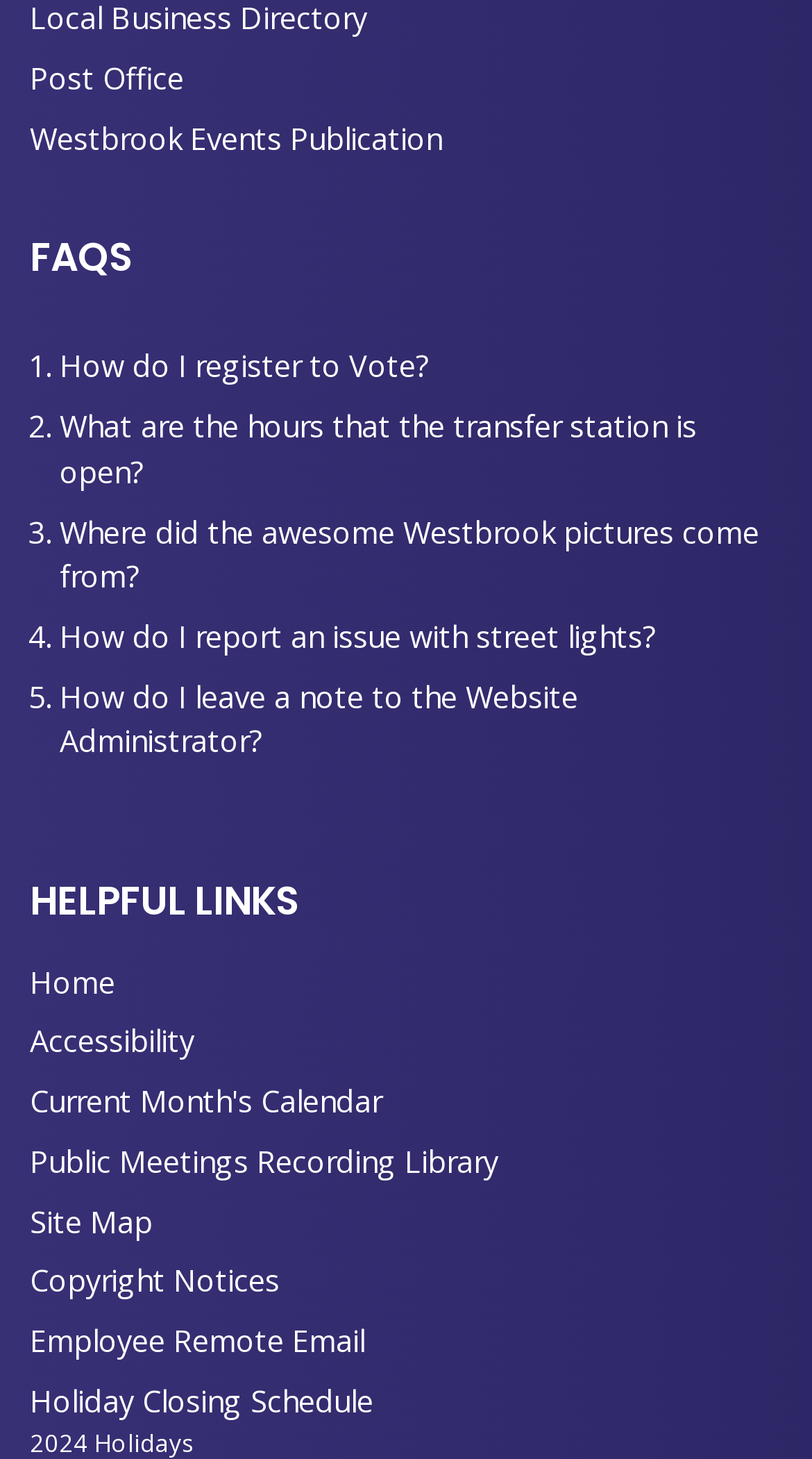Given the element description, predict the bounding box coordinates in the format (top-left x, top-left y, bottom-right x, bottom-right y). Make sure all values are between 0 and 1. Here is the element description: Public Meetings Recording Library

[0.037, 0.782, 0.614, 0.809]